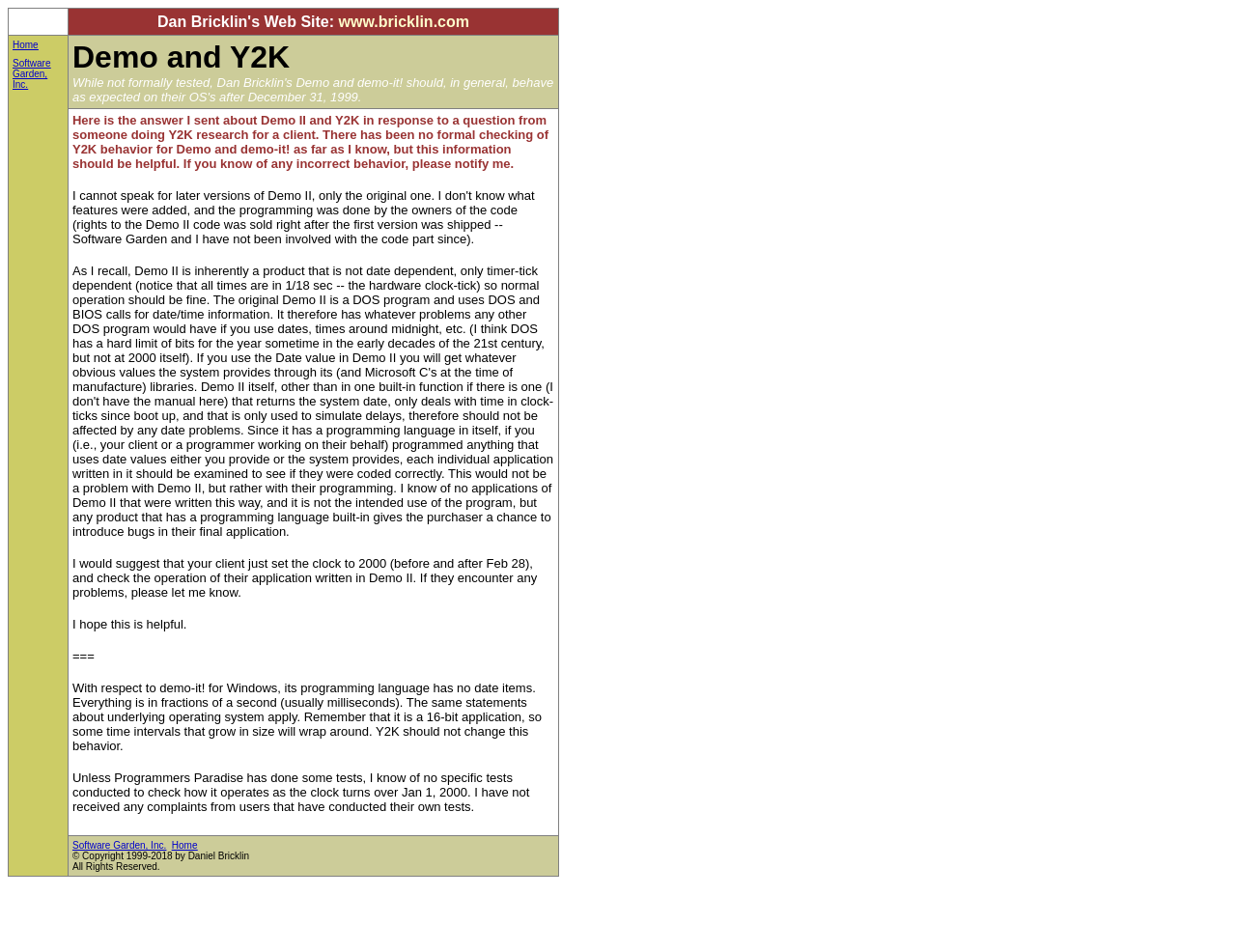Summarize the webpage comprehensively, mentioning all visible components.

The webpage is titled "Demo and Y2K" and appears to be a personal website or blog. At the top, there is a table with three rows. The first row contains two grid cells, one with an image and another with a text "Dan Bricklin's Web Site: www.bricklin.com". The second row has two grid cells, one with a link "Home" and an image, and another with a long text describing the Y2K behavior of Demo and demo-it!. The third row has a single grid cell with a long text discussing the Y2K implications of Demo II and demo-it!.

Below the table, there is a copyright notice with links to "Software Garden, Inc." and "Home". At the very bottom of the page, there is a small image.

The webpage has a simple layout with a focus on presenting text-based information. There are a total of 5 images on the page, but they are small and do not appear to be the main content. The text is organized into paragraphs and sections, making it easy to read and understand.